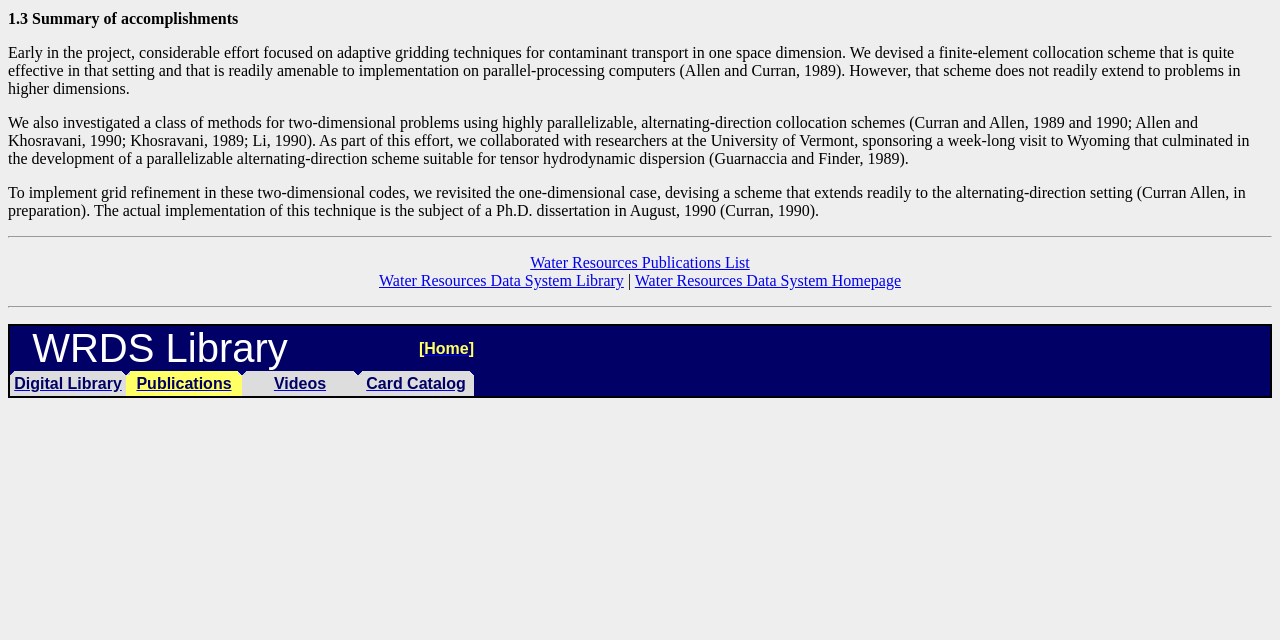Determine the bounding box for the described UI element: "parent_node: Search for: value="Search"".

None